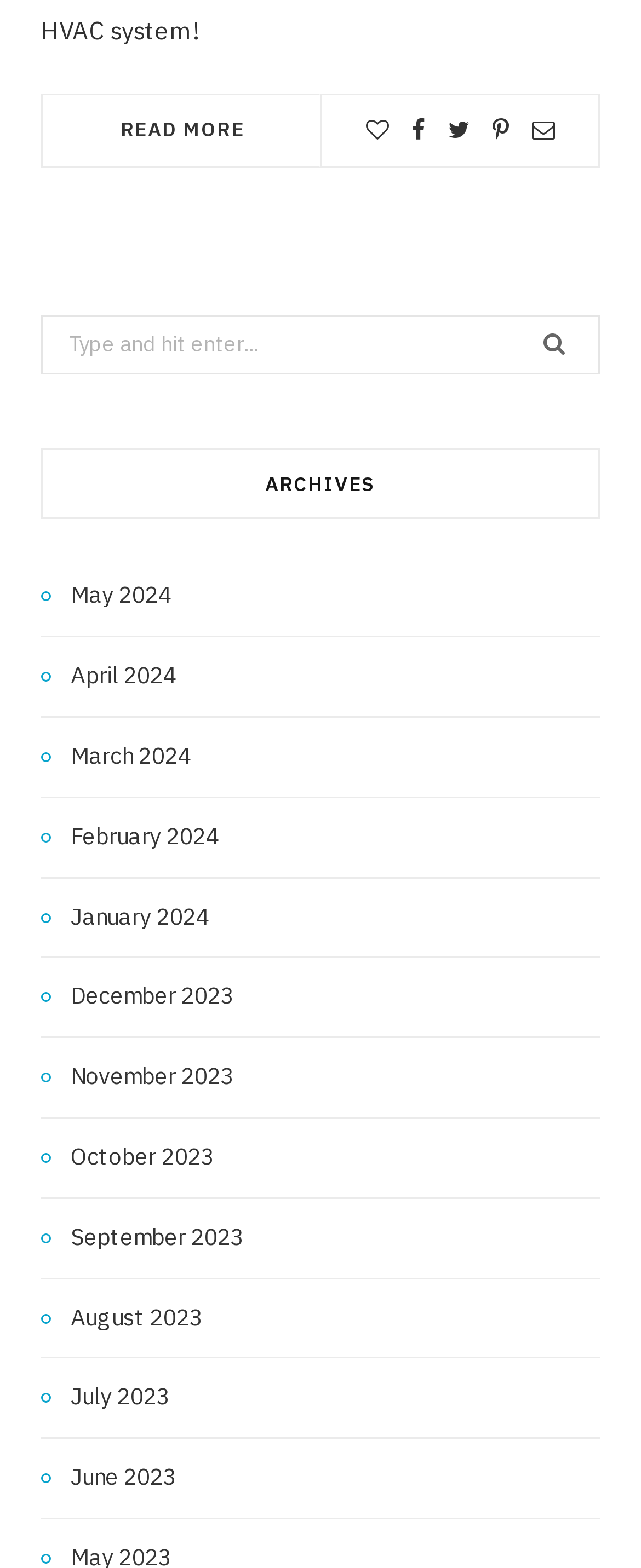Pinpoint the bounding box coordinates of the area that must be clicked to complete this instruction: "Click on READ MORE".

[0.188, 0.074, 0.381, 0.09]